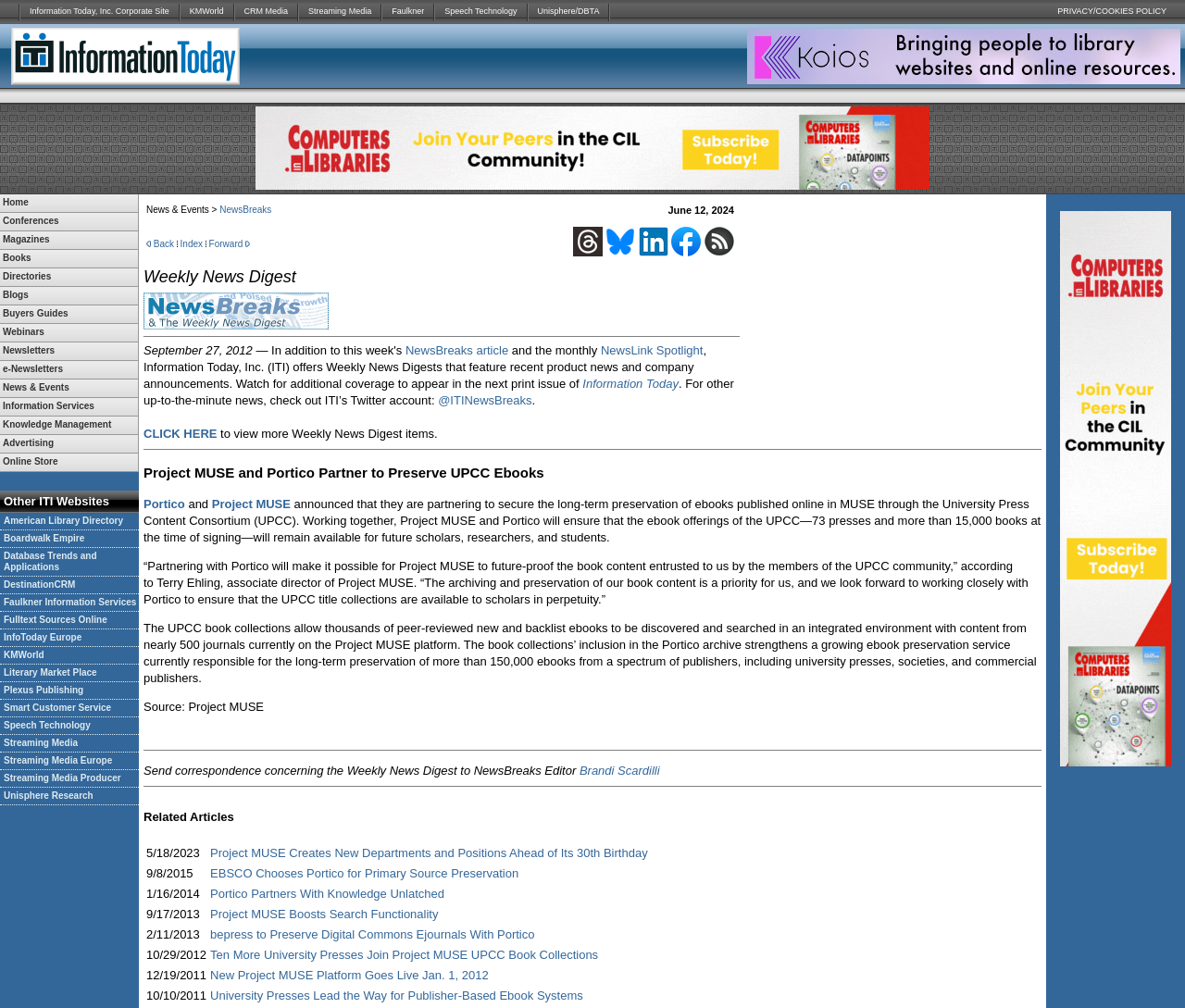What is the purpose of the webpage?
Using the image as a reference, give a one-word or short phrase answer.

To provide information about Project MUSE and Portico partnership